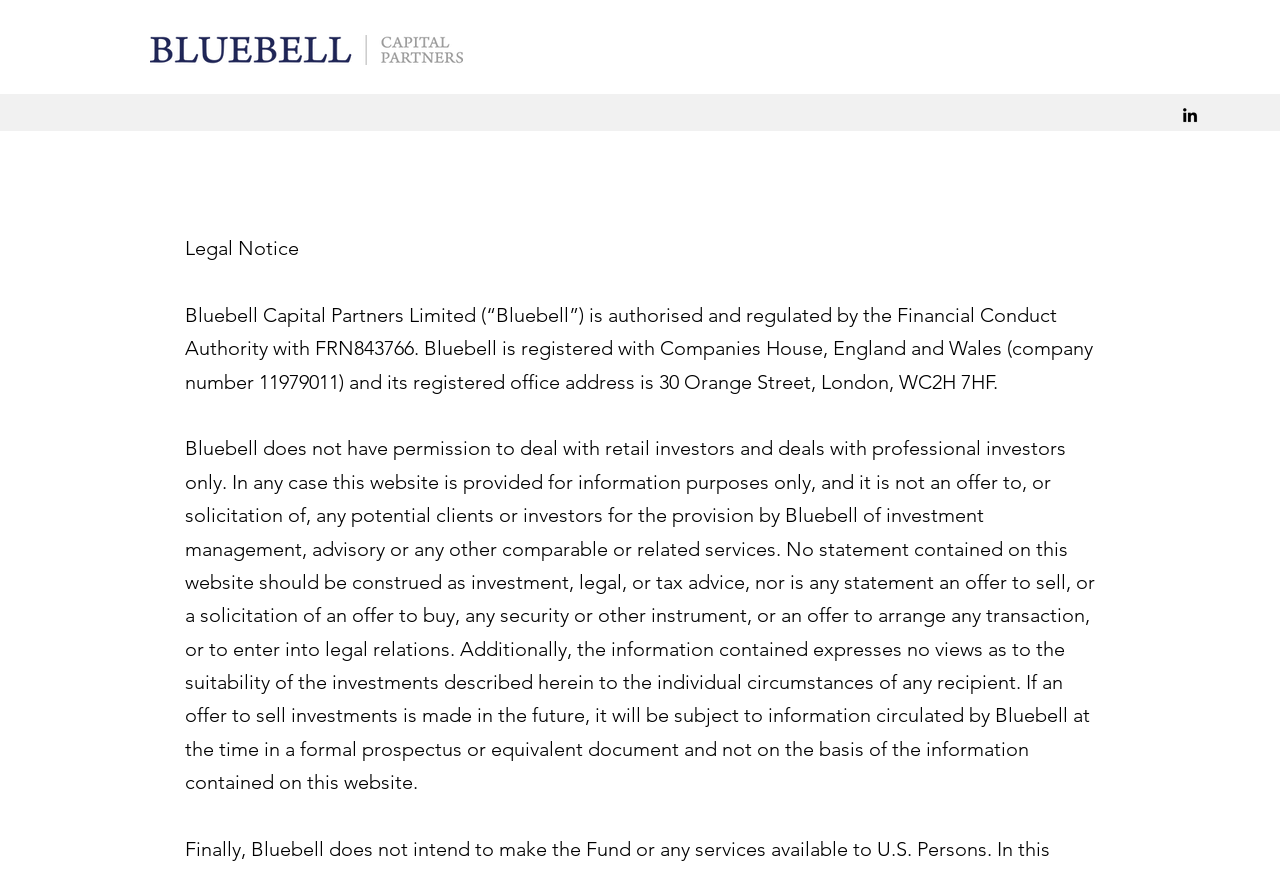Please locate the bounding box coordinates of the region I need to click to follow this instruction: "click the bcp-logo".

[0.117, 0.04, 0.362, 0.074]